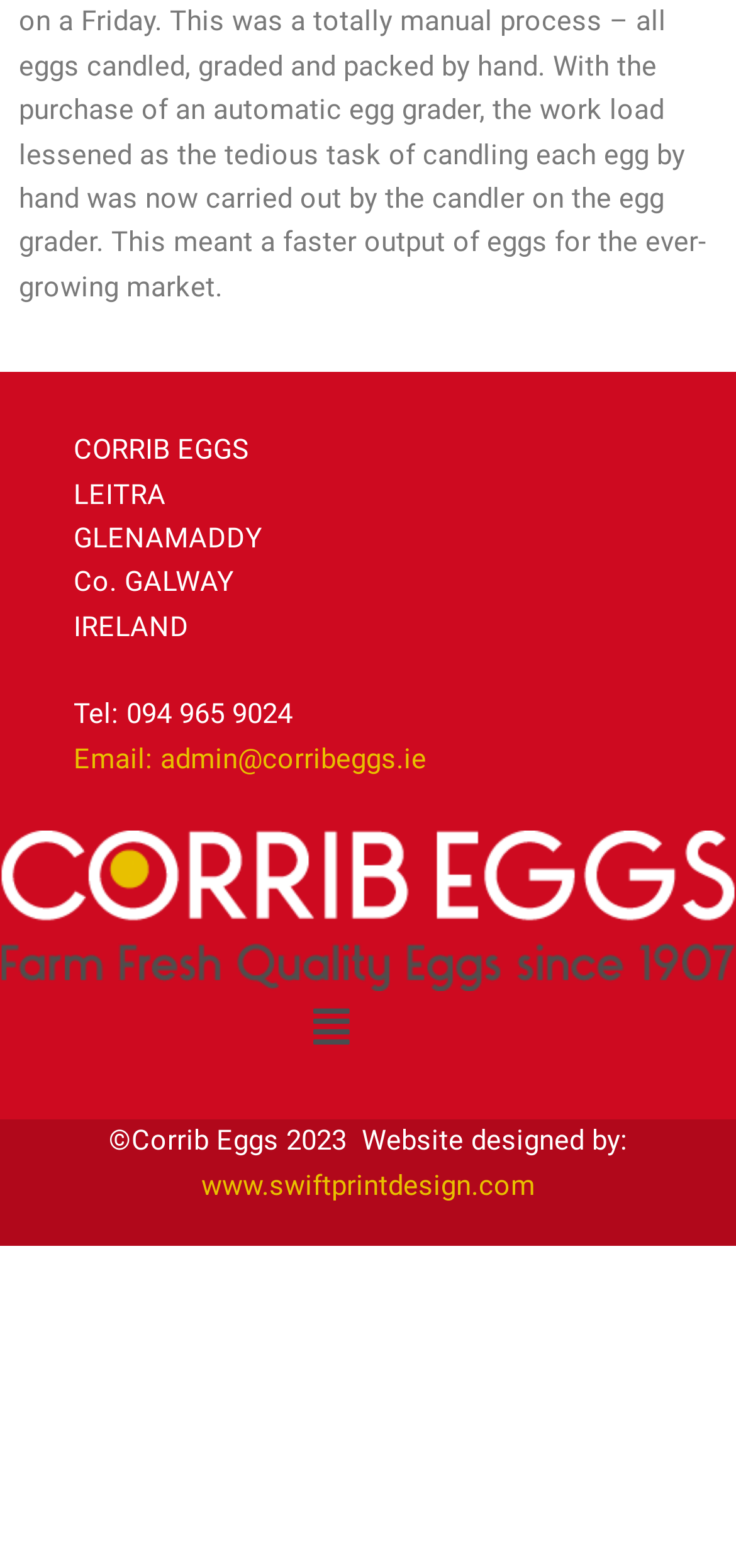Please give a short response to the question using one word or a phrase:
How to contact the company?

Tel: 094 965 9024 or Email: admin@corribeggs.ie